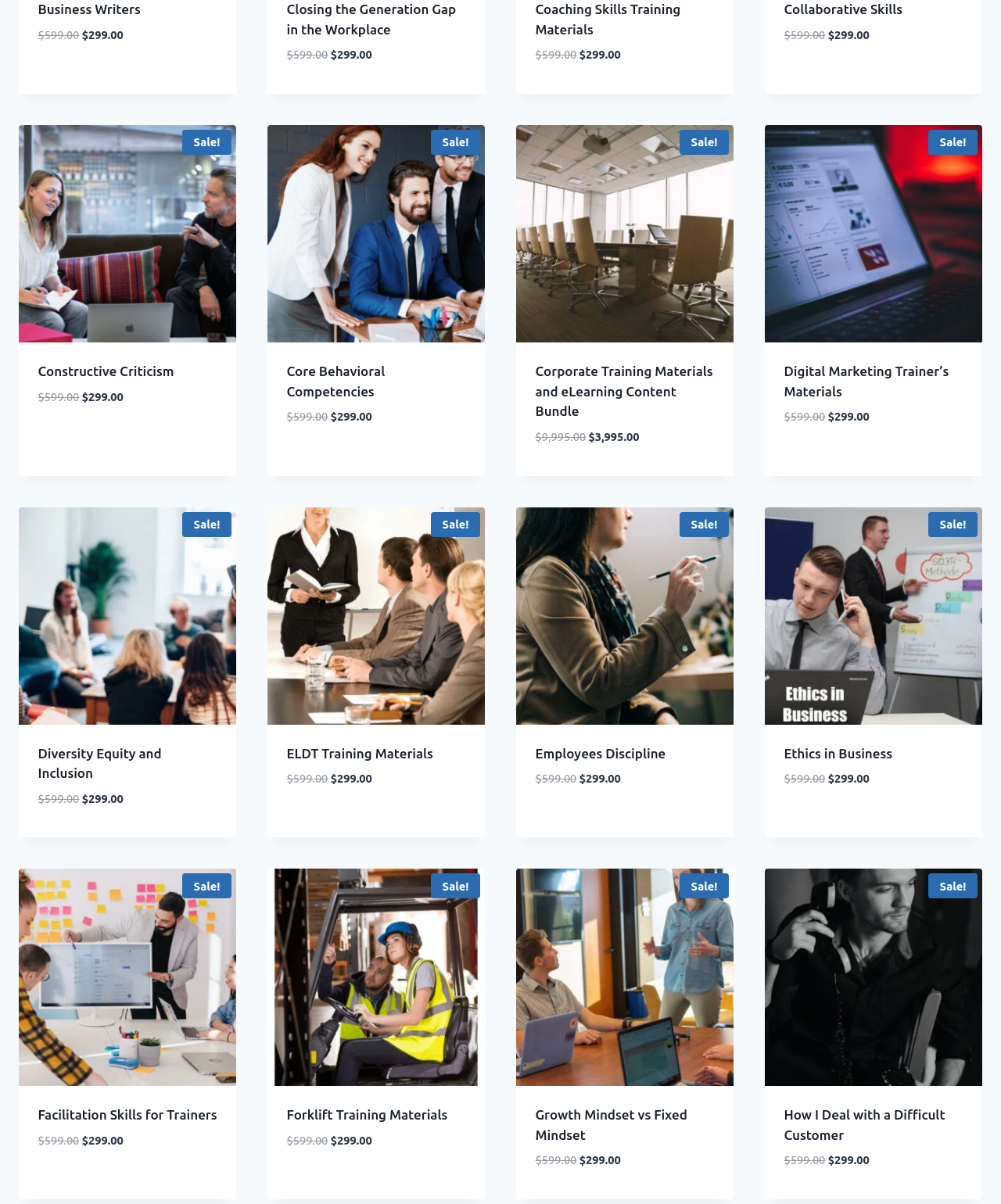Pinpoint the bounding box coordinates of the area that should be clicked to complete the following instruction: "Chat with customer support". The coordinates must be given as four float numbers between 0 and 1, i.e., [left, top, right, bottom].

None